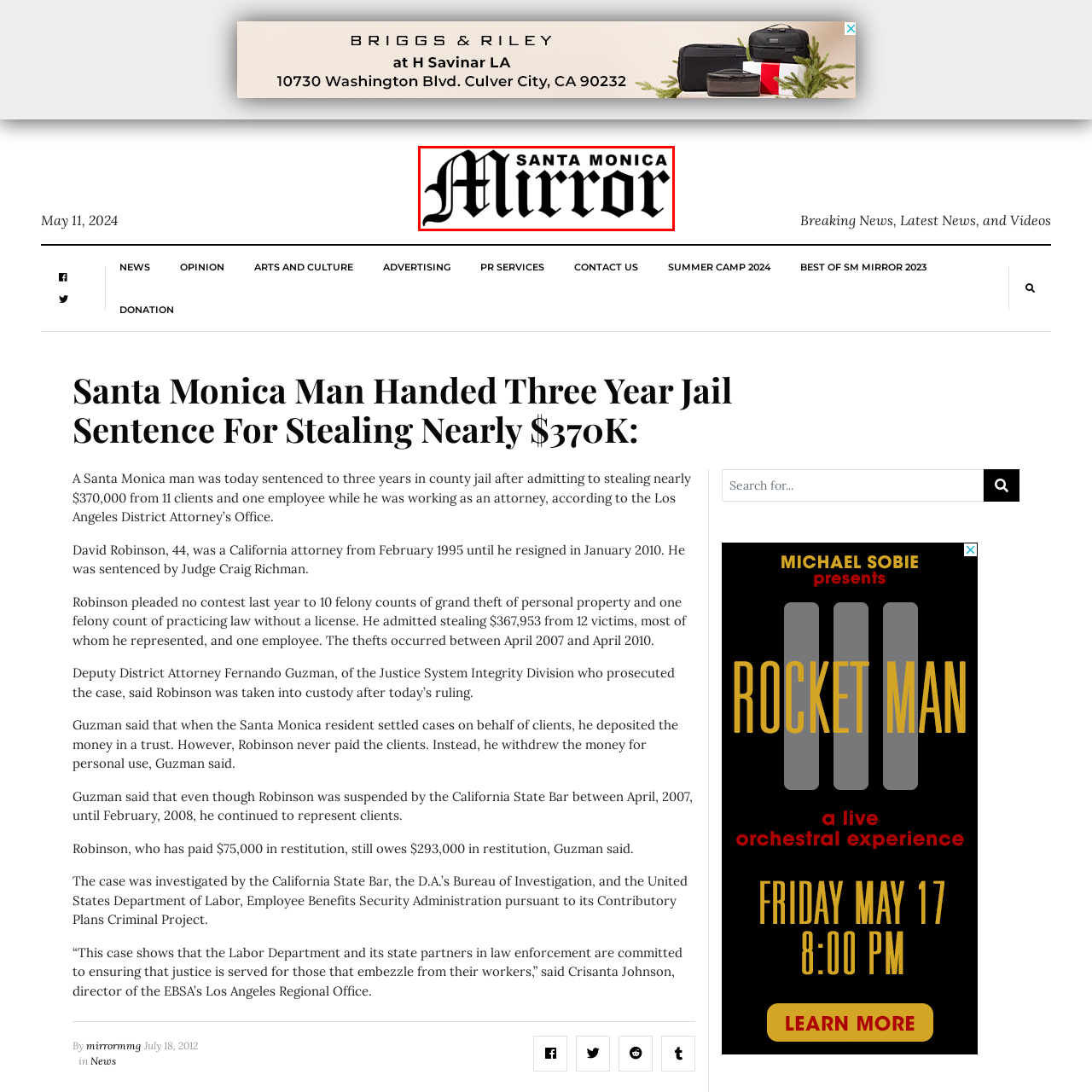What does the overall aesthetic of the logo convey?
Look closely at the image inside the red bounding box and answer the question with as much detail as possible.

The caption states that the overall aesthetic of the logo conveys a sense of trustworthiness and local pride, which is central to the publication's identity.